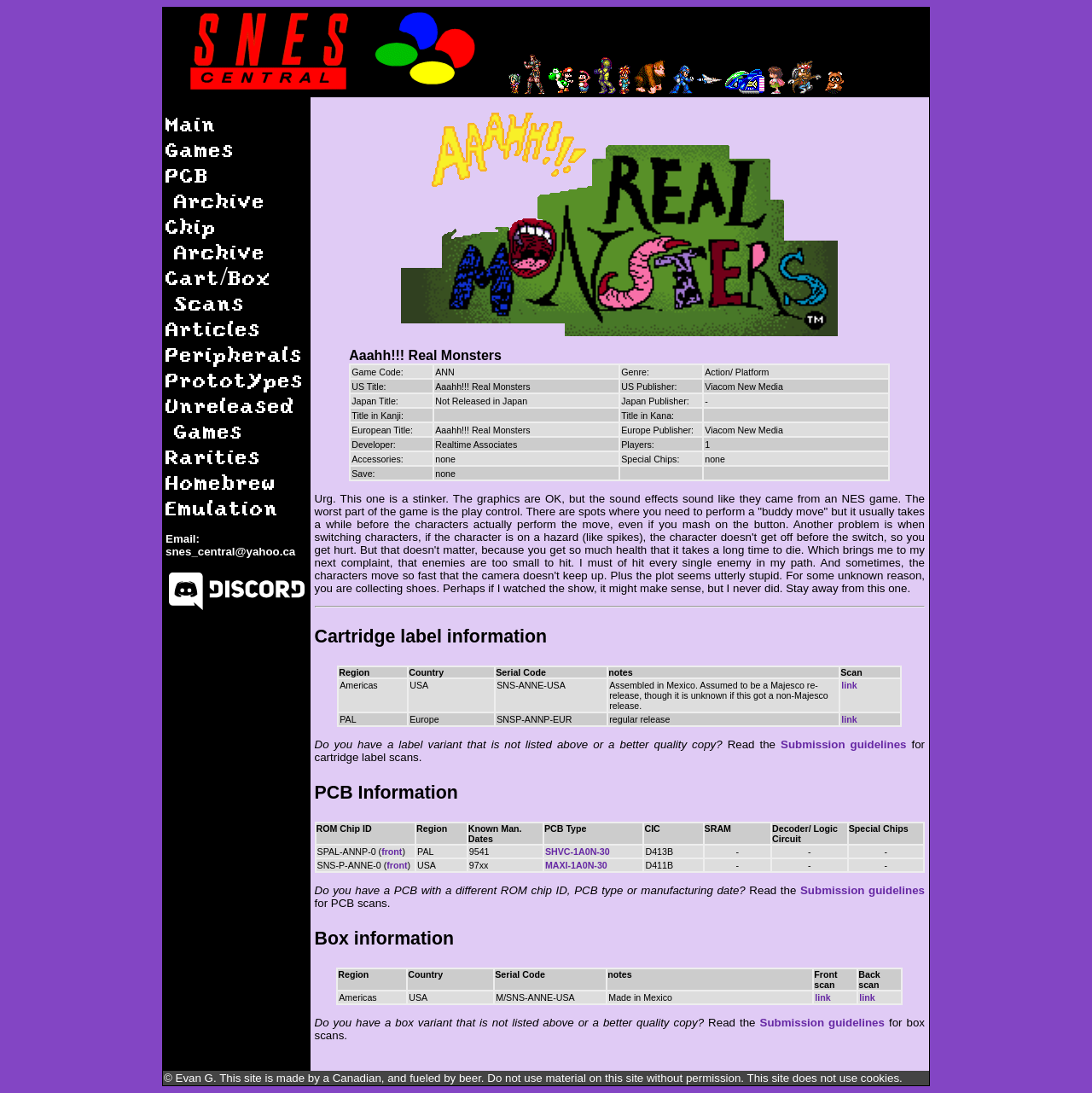Using floating point numbers between 0 and 1, provide the bounding box coordinates in the format (top-left x, top-left y, bottom-right x, bottom-right y). Locate the UI element described here: Submission guidelines

[0.733, 0.809, 0.847, 0.821]